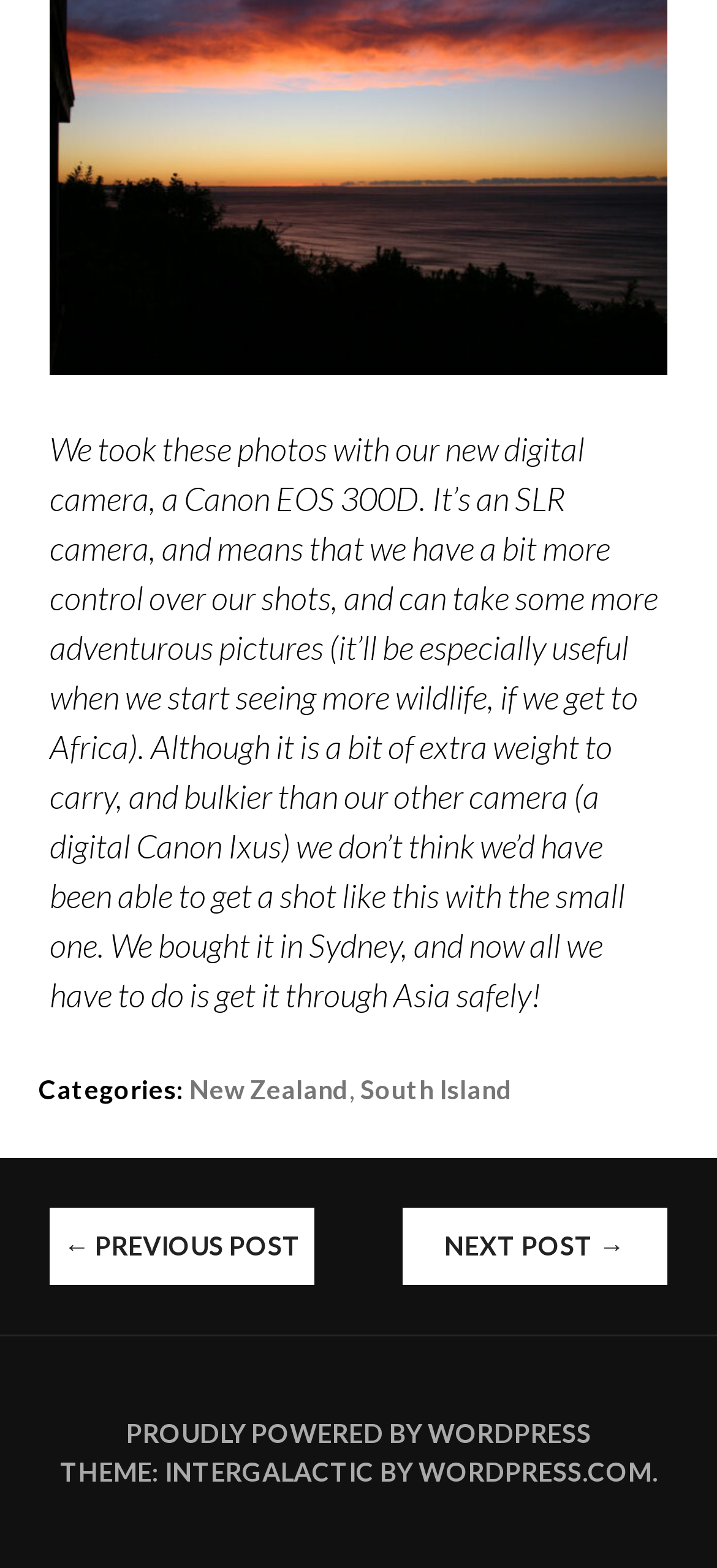How many links are there in the footer section?
Can you give a detailed and elaborate answer to the question?

The footer section contains two links: 'New Zealand' and 'South Island', which are separated by a comma.